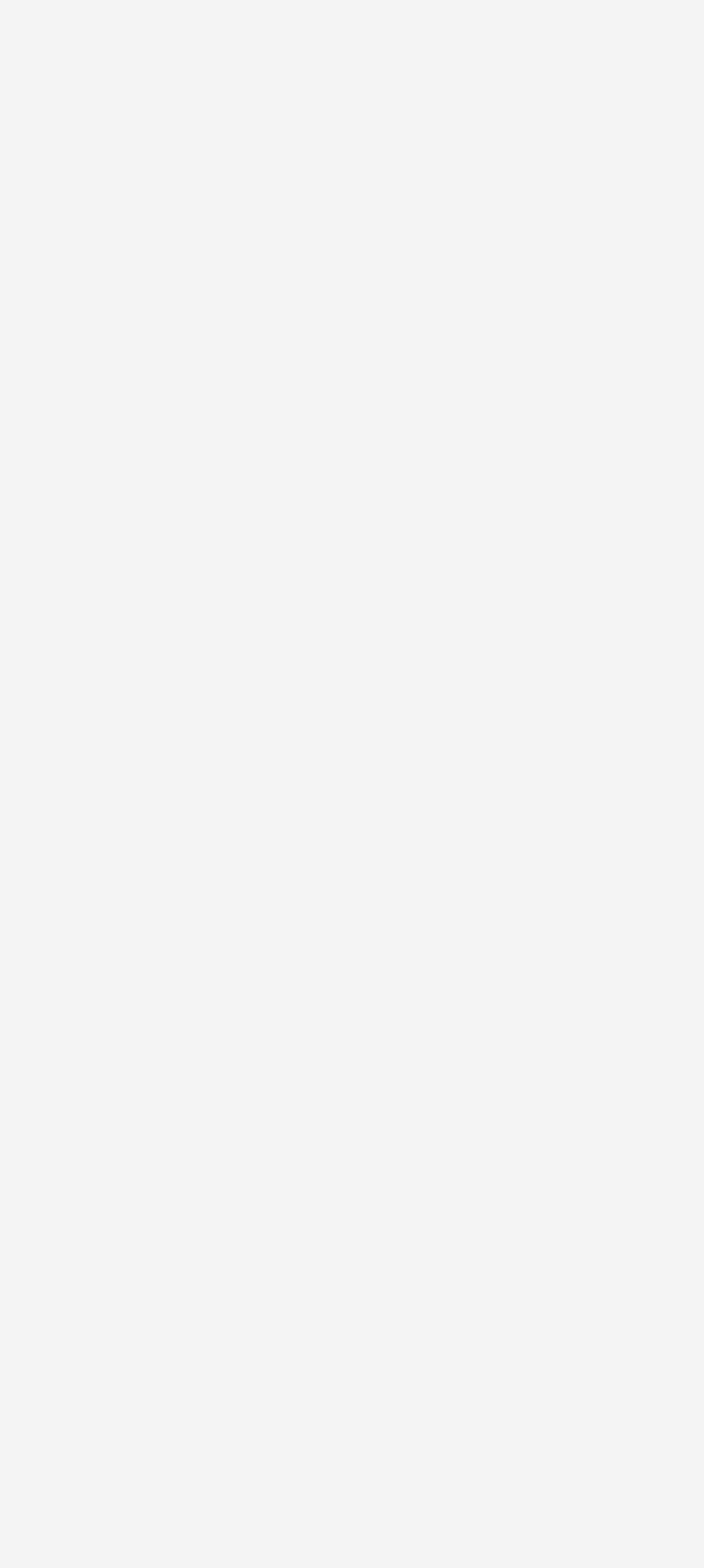Answer the following inquiry with a single word or phrase:
How many links are under the About Us category?

3